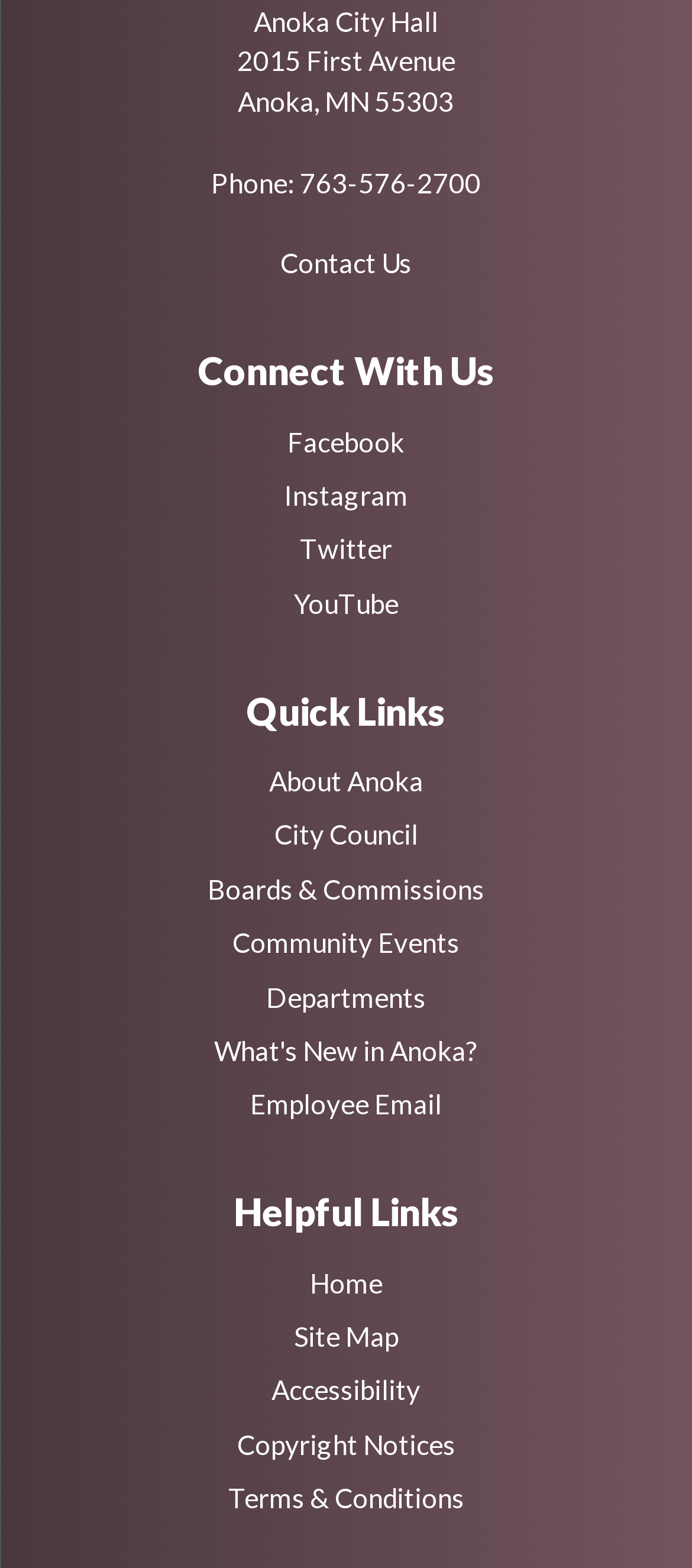Please identify the bounding box coordinates of the element's region that should be clicked to execute the following instruction: "Contact the city". The bounding box coordinates must be four float numbers between 0 and 1, i.e., [left, top, right, bottom].

[0.405, 0.158, 0.595, 0.178]